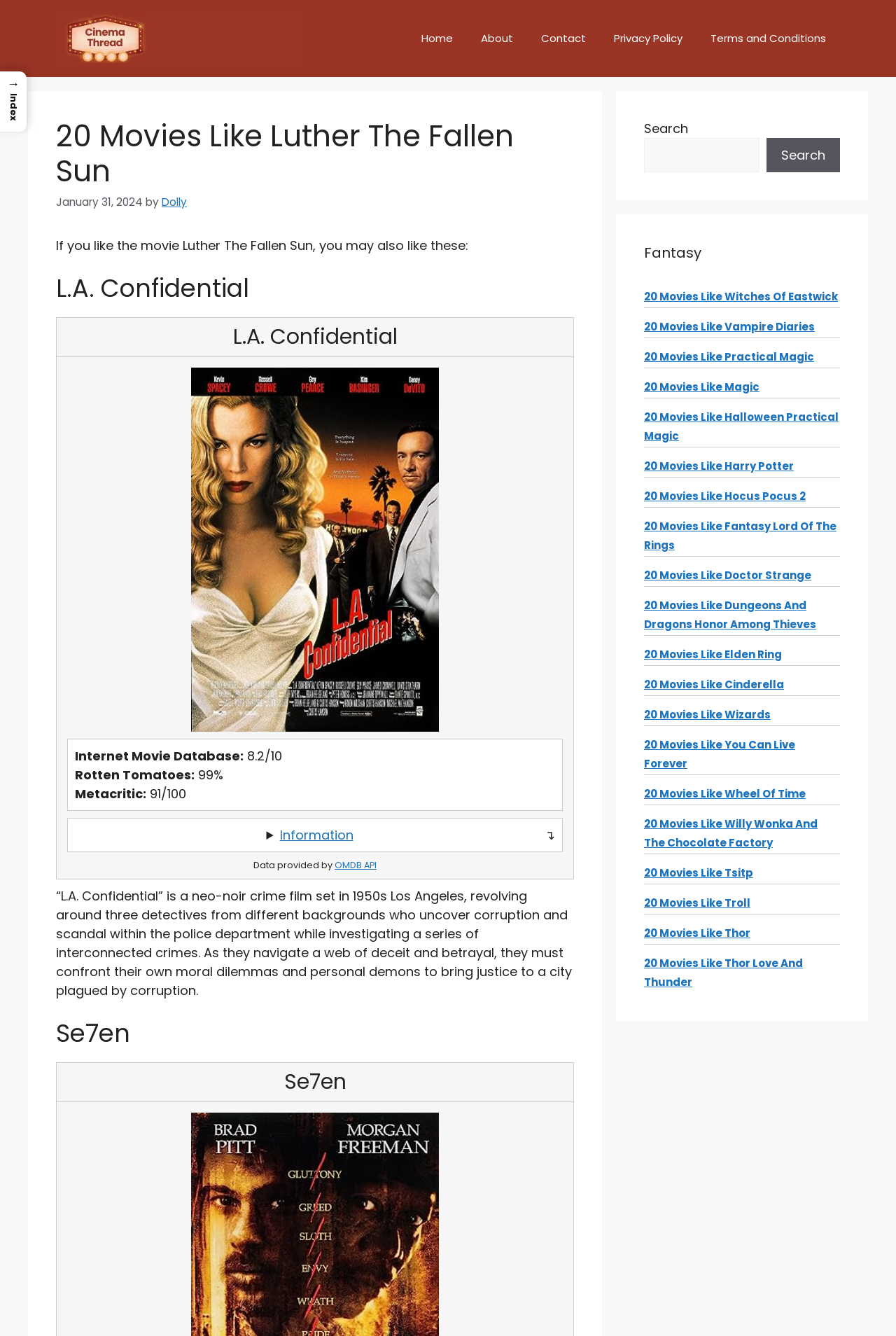Use one word or a short phrase to answer the question provided: 
How many movies are listed in the 'Fantasy' section?

20